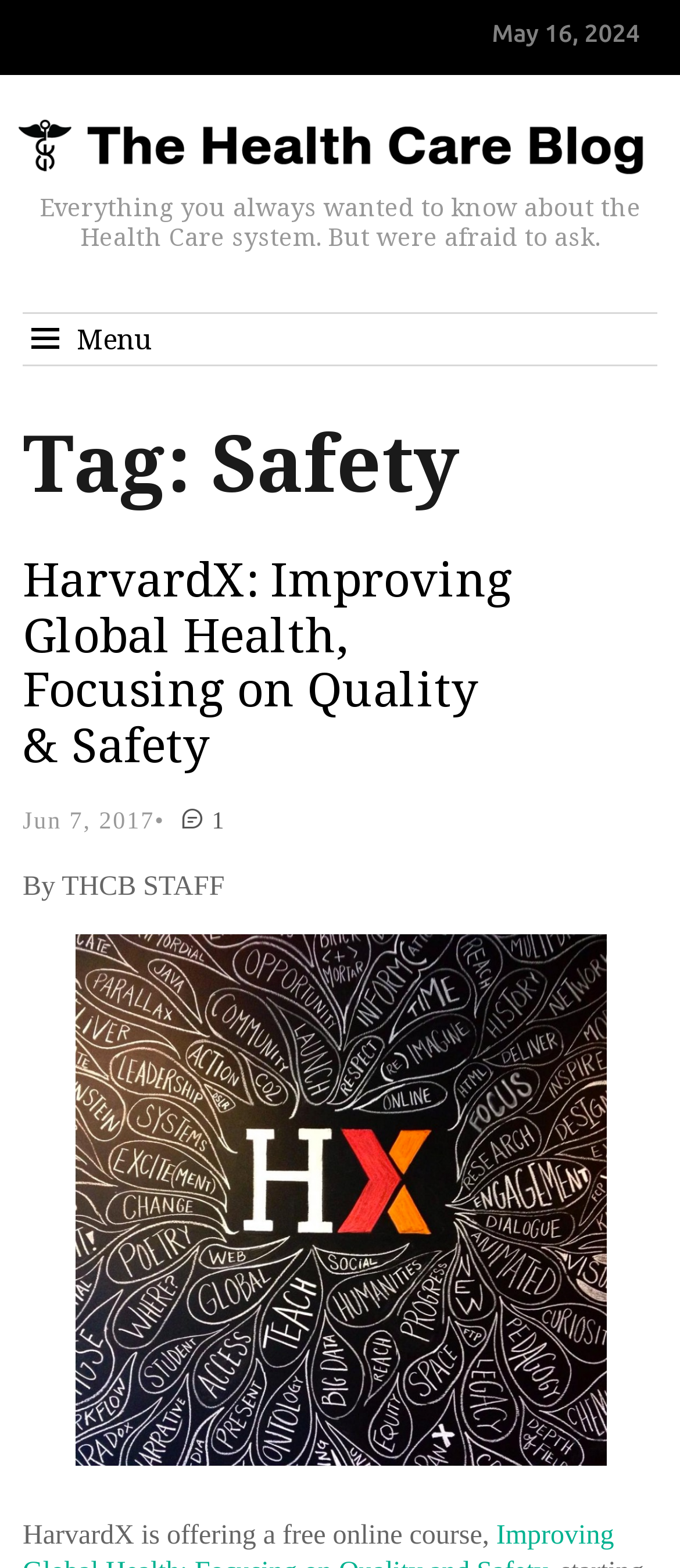Respond with a single word or phrase:
Who is the author of the first article?

THCB STAFF